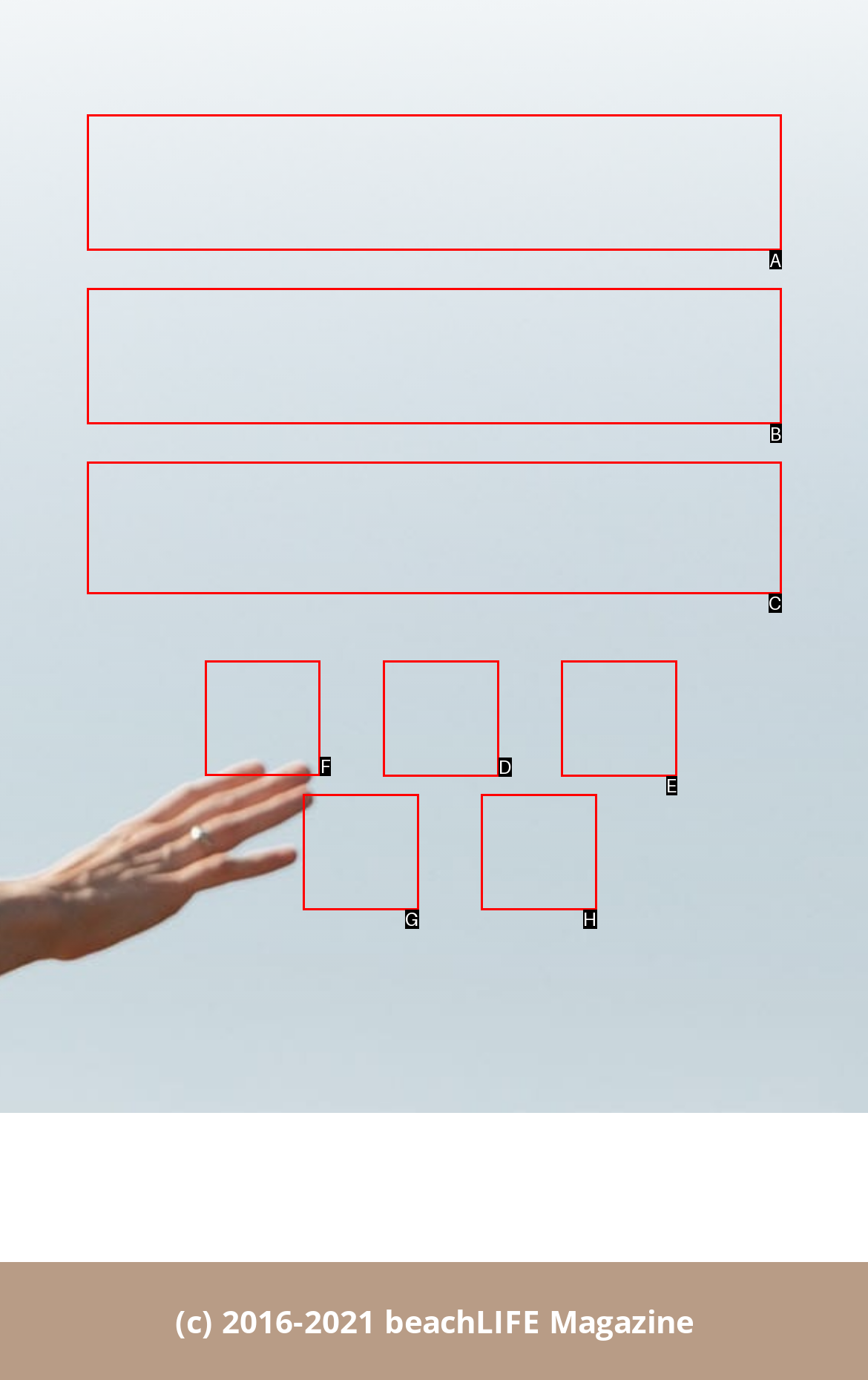Identify the letter of the UI element needed to carry out the task: Click the first icon
Reply with the letter of the chosen option.

F